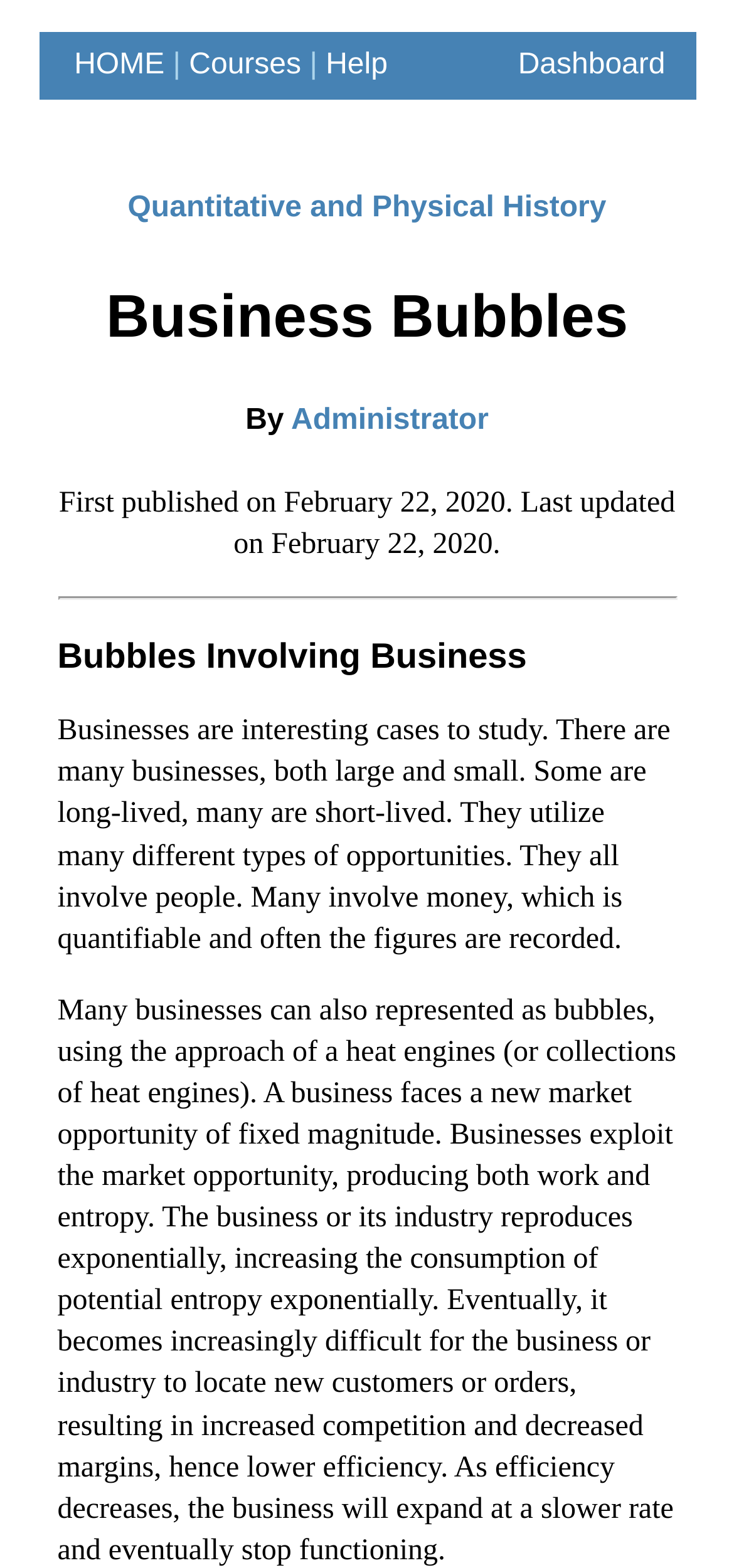Give a complete and precise description of the webpage's appearance.

The webpage is about a course or educational resource related to business and quantitative history. At the top, there is a navigation menu with four links: "HOME", "Courses", "Help", and "Dashboard", aligned horizontally and taking up about a quarter of the screen width.

Below the navigation menu, there is a prominent link to a specific course or topic, "Quantitative and Physical History", which takes up most of the screen width. This link is accompanied by a heading with the same title, as well as a subheading "Business Bubbles" and another subheading "By Administrator", which includes a link to the administrator's profile.

Following this, there is a paragraph of text that provides information about when the course was first published and last updated. A horizontal separator line divides this section from the next.

The main content of the webpage is divided into two sections. The first section has a heading "Bubbles Involving Business" and a paragraph of text that discusses how businesses can be studied and represented as bubbles, using the analogy of heat engines. The second section has a longer paragraph of text that explains how businesses exploit market opportunities, produce work and entropy, and eventually face decreased efficiency and competition.

Overall, the webpage appears to be a course or educational resource that explores the intersection of business and quantitative history, with a focus on the concept of "business bubbles".